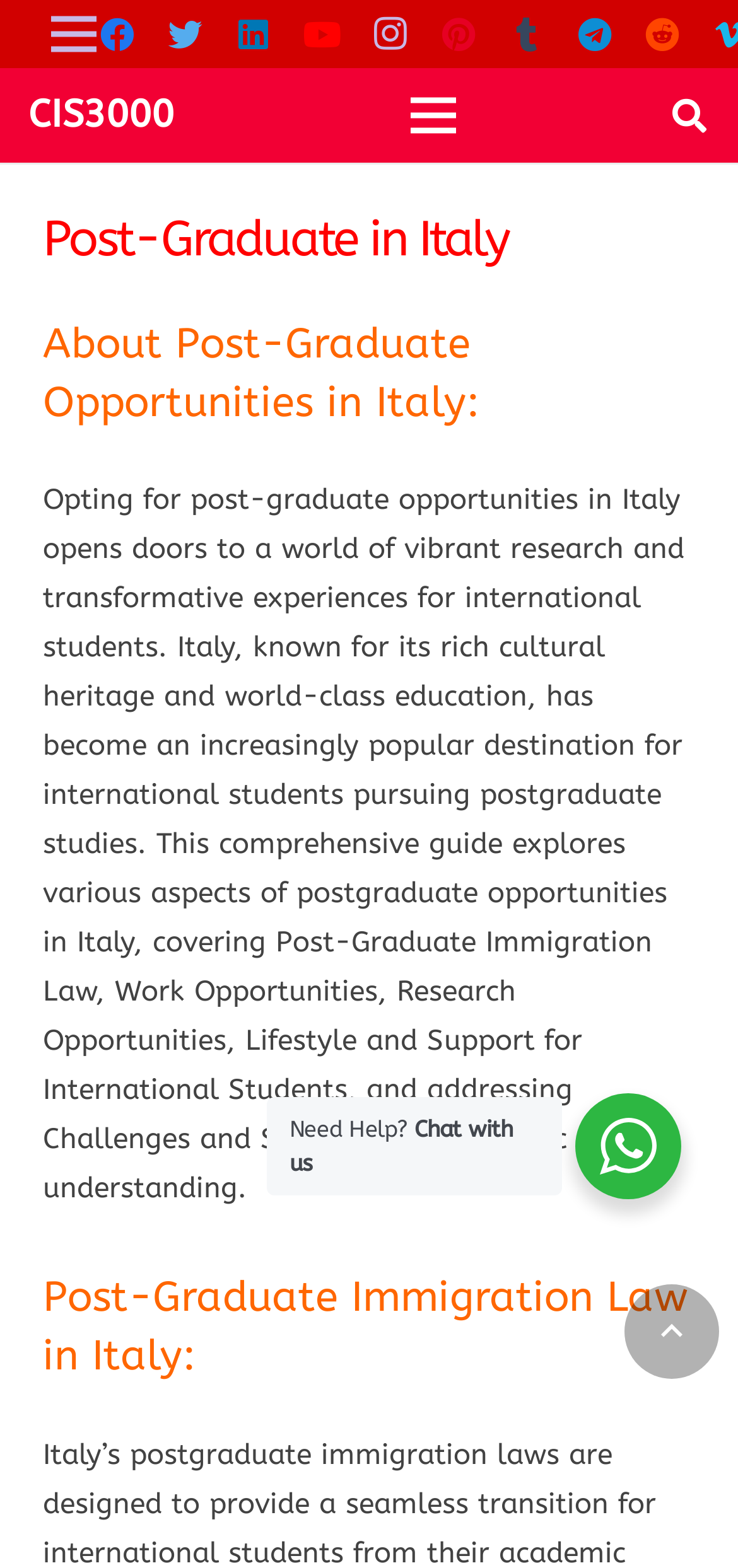What is the topic of the section starting with 'Post-Graduate Immigration Law in Italy:'?
Please give a detailed and elaborate explanation in response to the question.

Based on the heading element with the text 'Post-Graduate Immigration Law in Italy:', it is clear that the topic of the section starting with this heading is related to immigration law, specifically for post-graduate students in Italy.